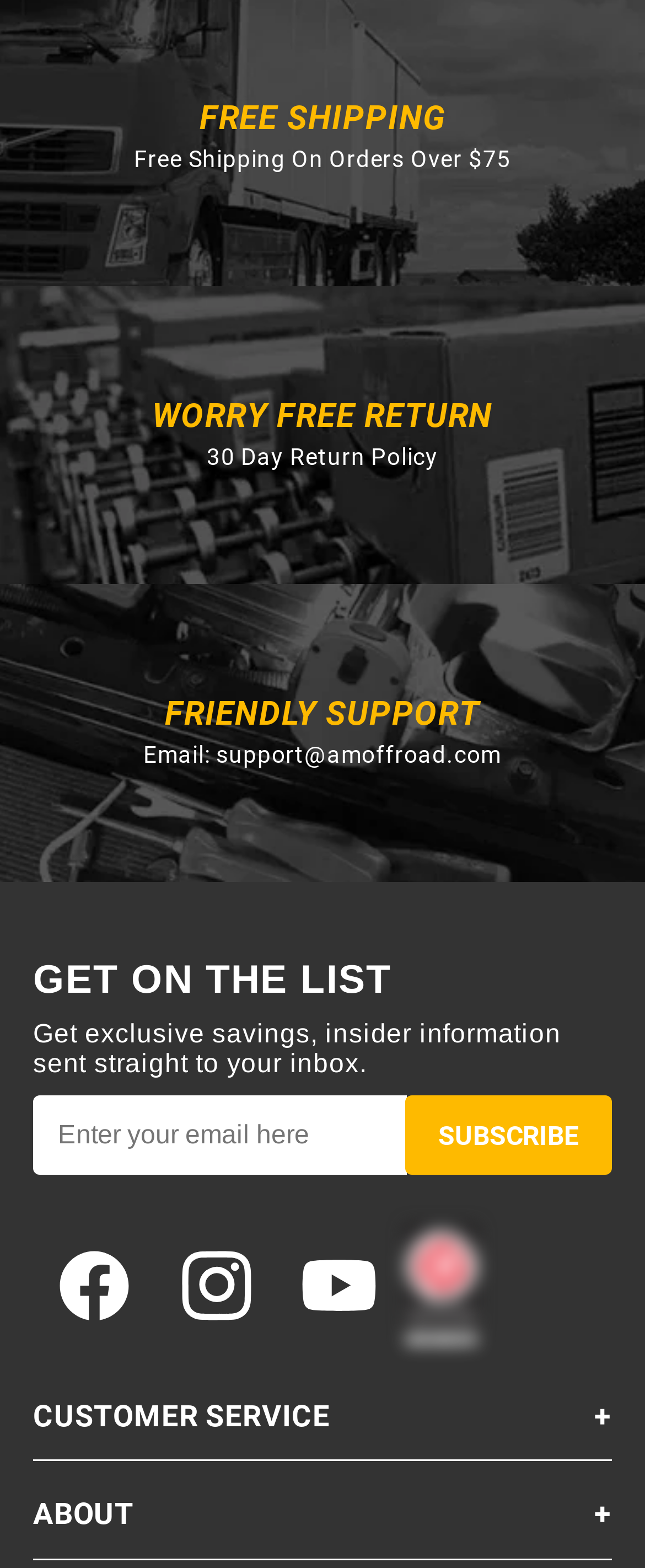What is the purpose of the textbox?
Examine the screenshot and reply with a single word or phrase.

Enter email